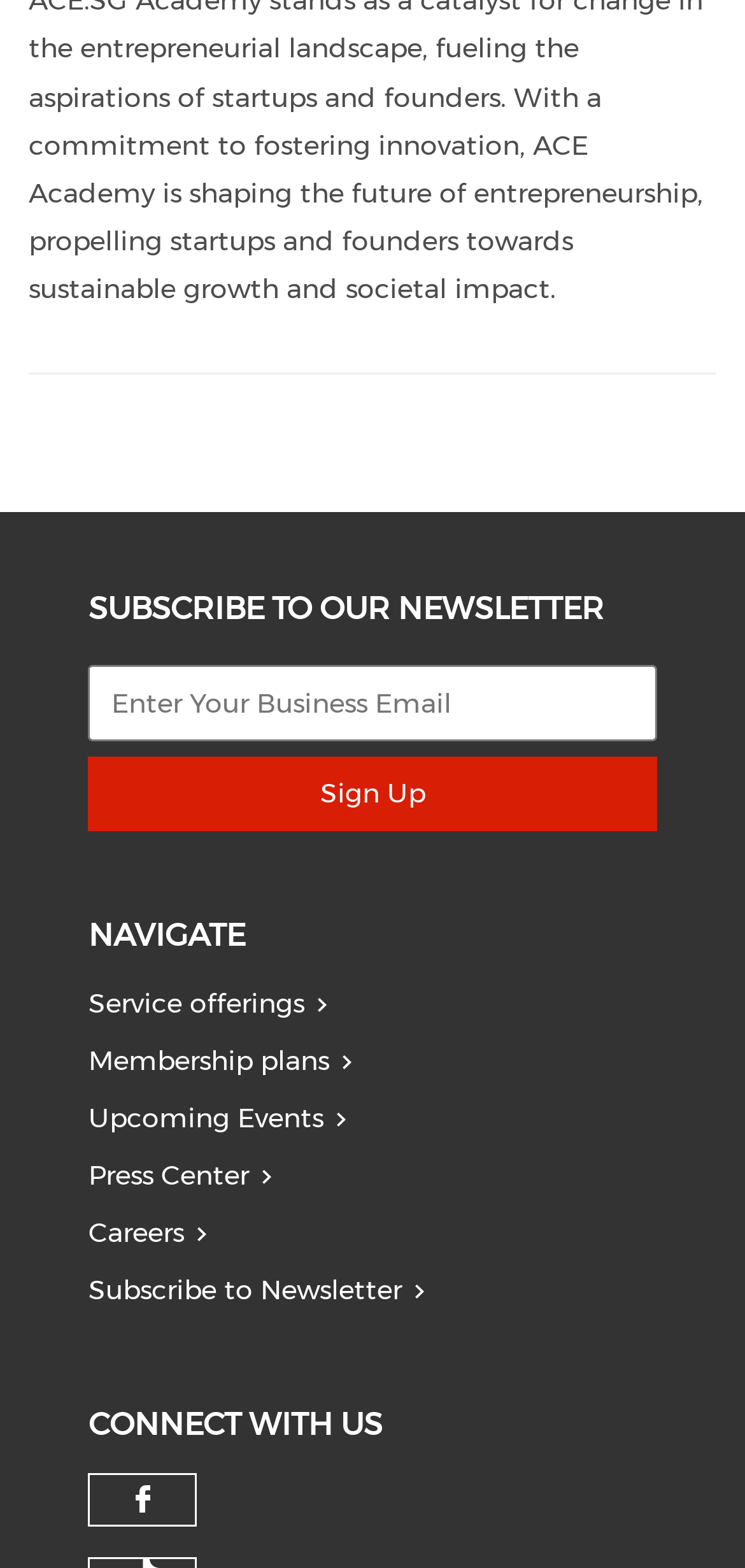How many links are under the 'NAVIGATE' section?
Refer to the image and provide a one-word or short phrase answer.

7